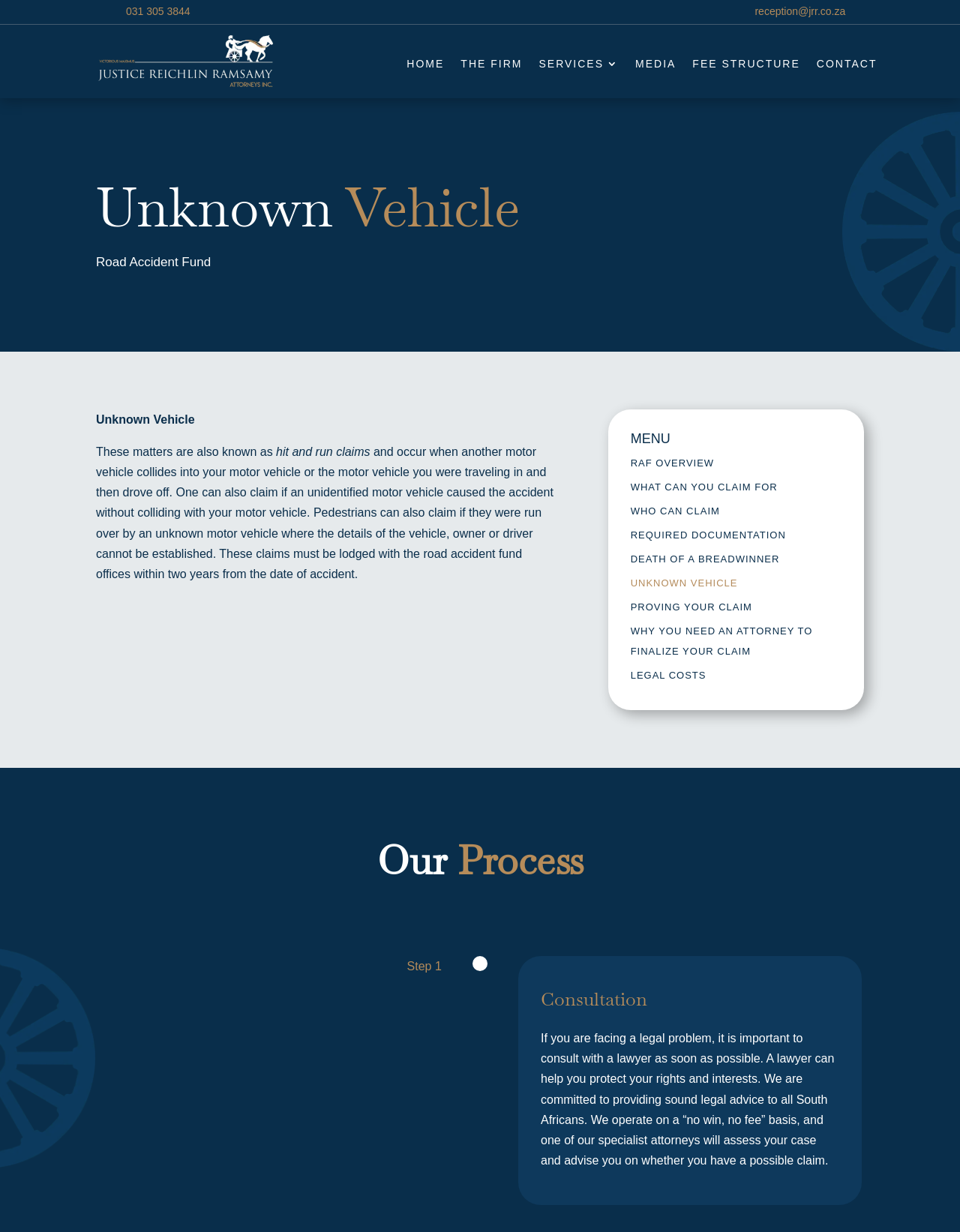What is the email address to contact for reception?
Use the information from the image to give a detailed answer to the question.

I found the email address by looking at the link element with the text 'reception@jrr.co.za' which is located in the second layout table.